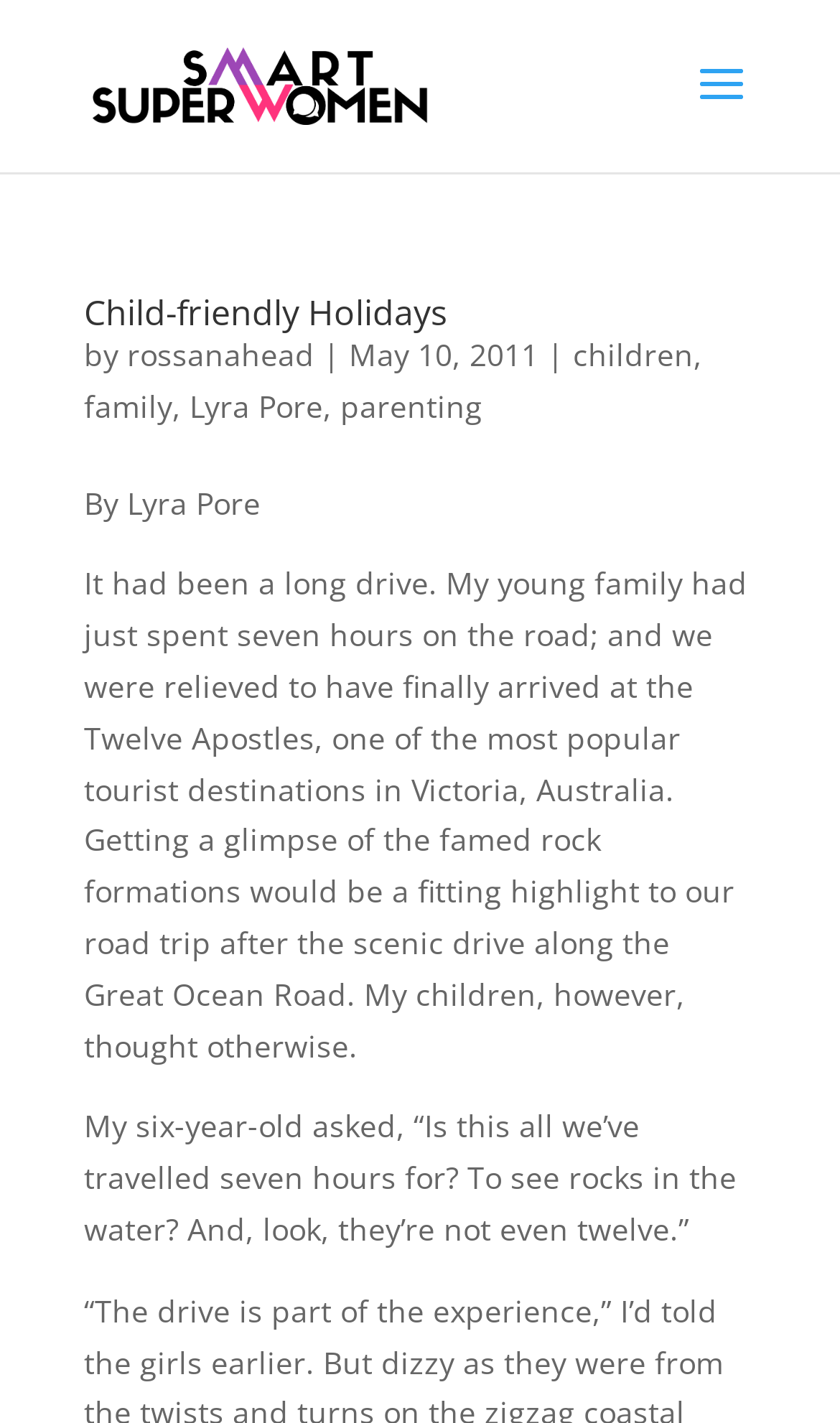Convey a detailed summary of the webpage, mentioning all key elements.

The webpage appears to be a blog post or article about child-friendly holidays. At the top, there is a logo or image of "Smart Super Women" with a link to the same name. Below the logo, there is a heading that reads "Child-friendly Holidays" with a link to the same title. 

To the right of the heading, there is a byline that includes the author's name, "rossanahead", and the date "May 10, 2011". Below the byline, there are several links to related topics, including "children", "family", "Lyra Pore", and "parenting". 

The main content of the article is a personal anecdote about a family road trip to the Twelve Apostles in Victoria, Australia. The text describes the author's children's reactions to seeing the rock formations, with one child expressing disappointment that they had traveled seven hours to see "rocks in the water". The article appears to be a lighthearted and relatable account of a family's holiday experience.